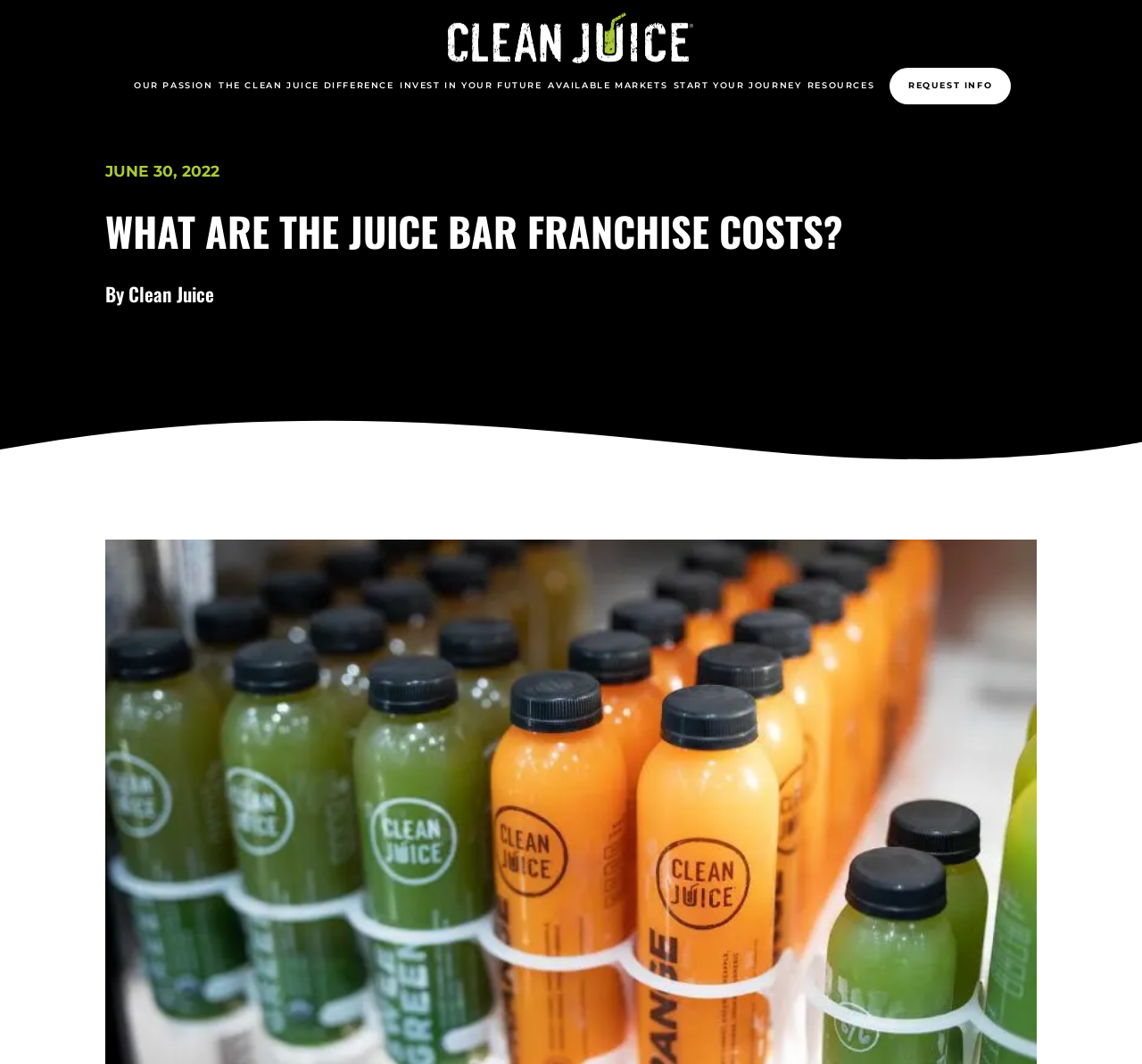Provide your answer to the question using just one word or phrase: What is the author of the article?

Clean Juice